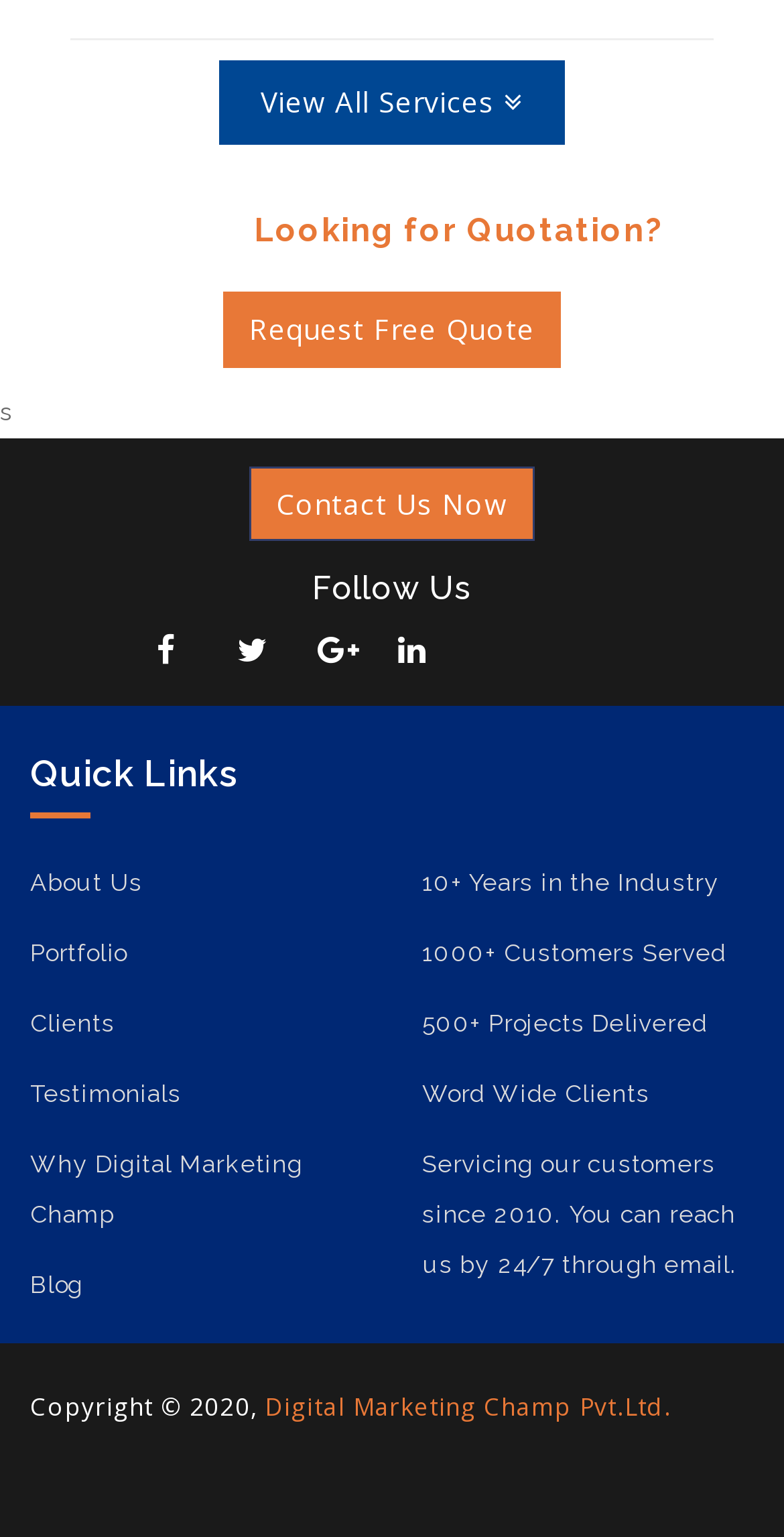Locate the bounding box coordinates of the UI element described by: "Mobile App Development". The bounding box coordinates should consist of four float numbers between 0 and 1, i.e., [left, top, right, bottom].

None